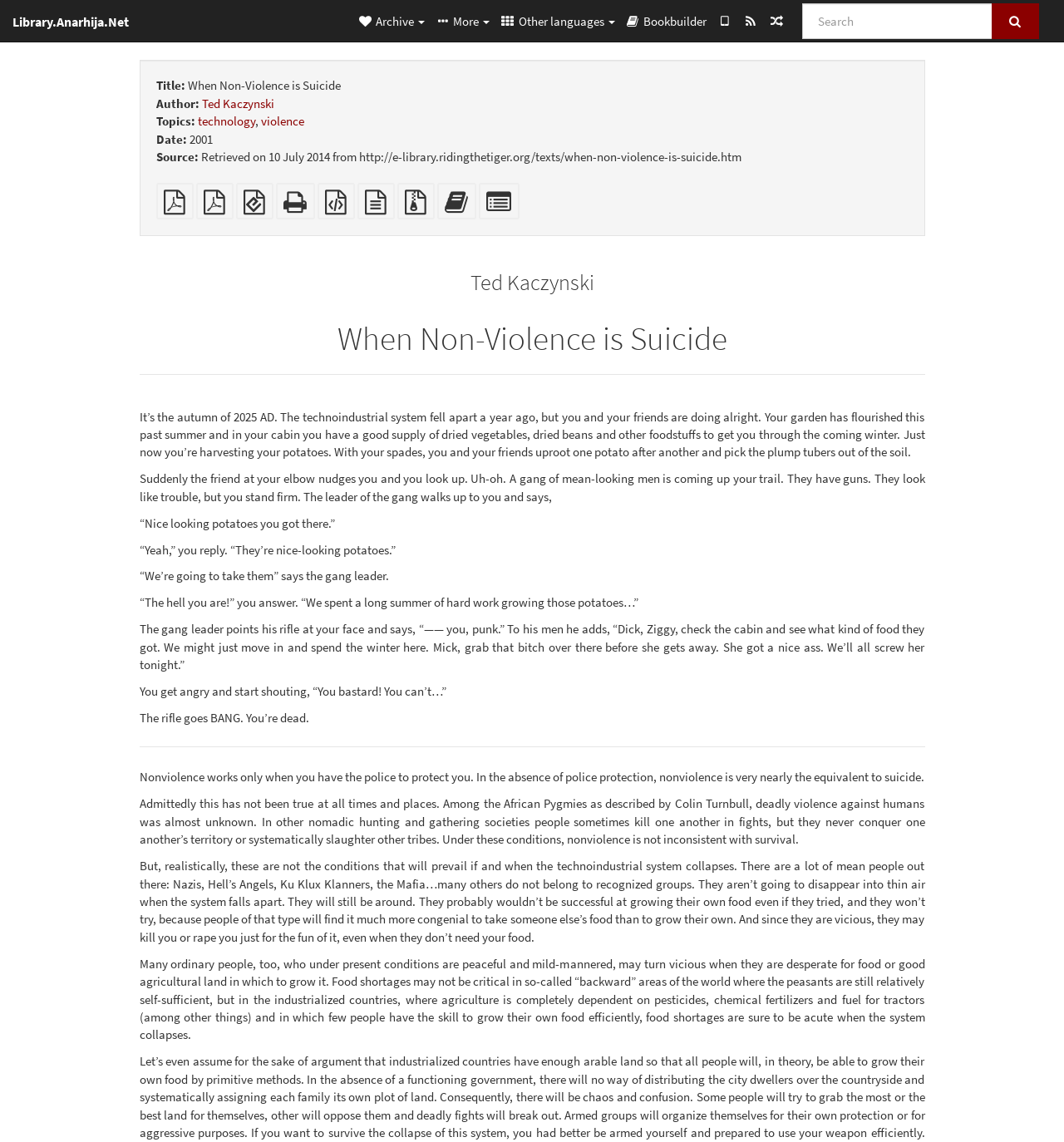Who is the author of the text?
Please provide a single word or phrase based on the screenshot.

Ted Kaczynski